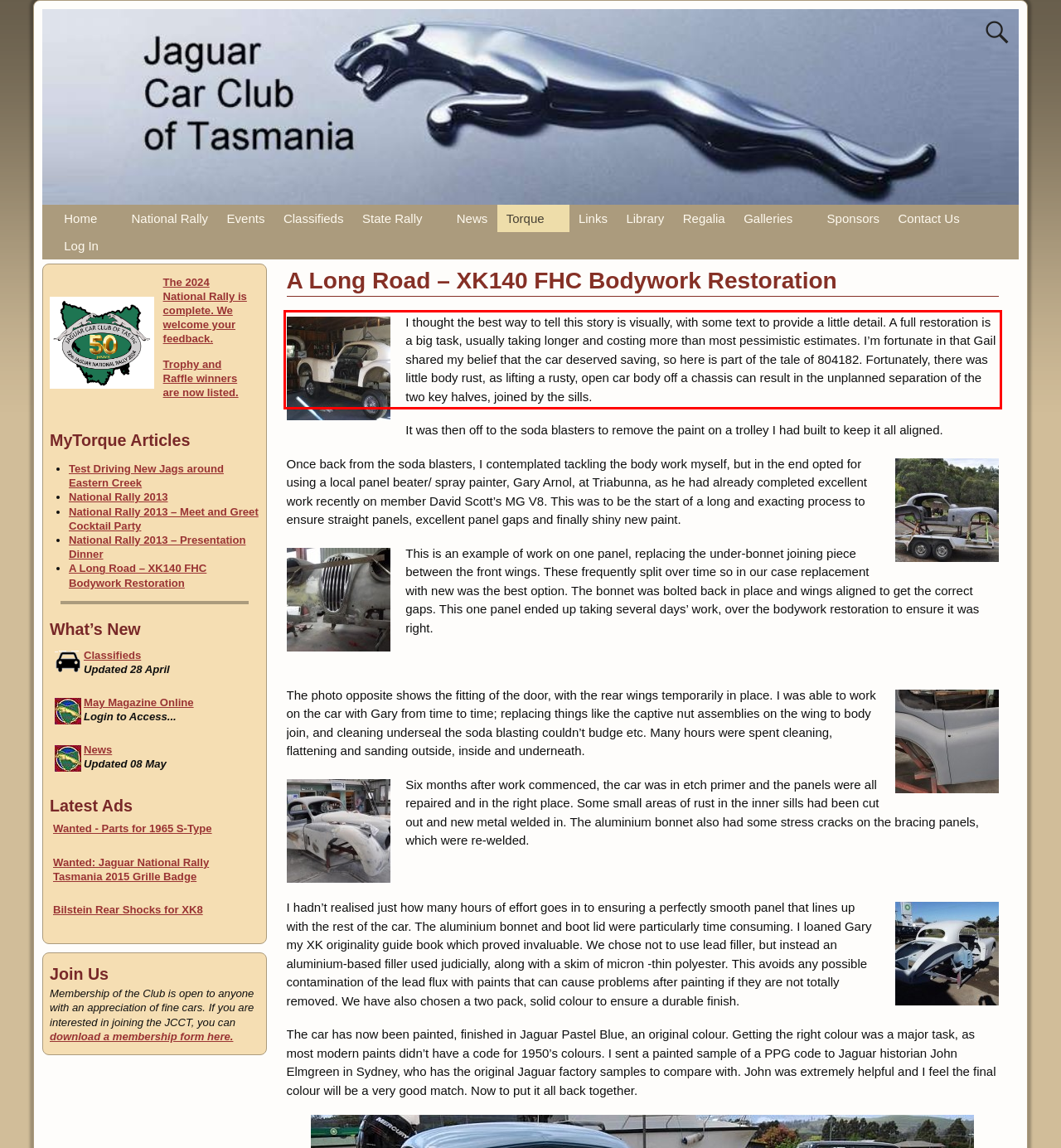You are given a screenshot with a red rectangle. Identify and extract the text within this red bounding box using OCR.

I thought the best way to tell this story is visually, with some text to provide a little detail. A full restoration is a big task, usually taking longer and costing more than most pessimistic estimates. I’m fortunate in that Gail shared my belief that the car deserved saving, so here is part of the tale of 804182. Fortunately, there was little body rust, as lifting a rusty, open car body off a chassis can result in the unplanned separation of the two key halves, joined by the sills.